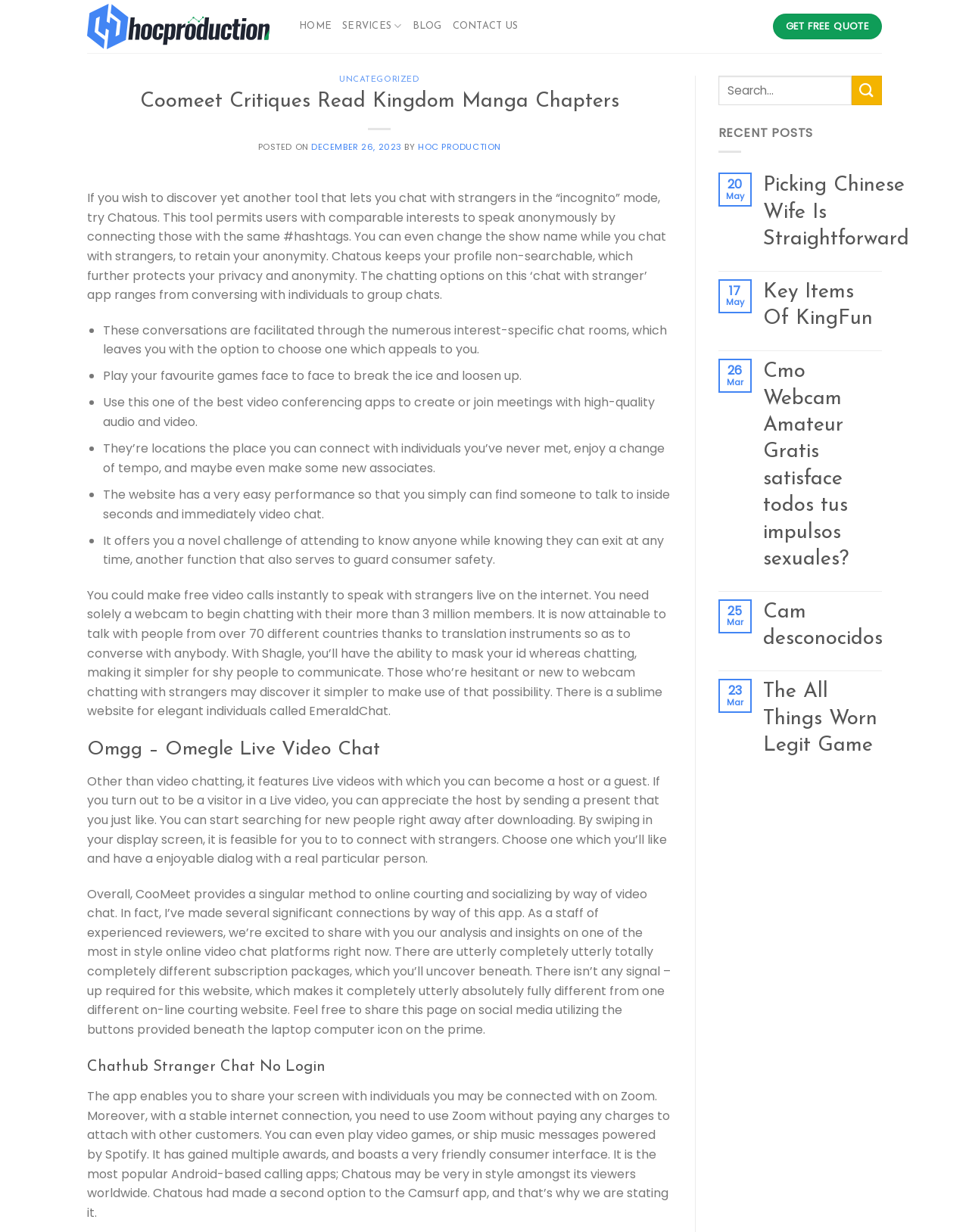Specify the bounding box coordinates of the area to click in order to execute this command: 'Contact Lamb and Lion Ministries'. The coordinates should consist of four float numbers ranging from 0 to 1, and should be formatted as [left, top, right, bottom].

None